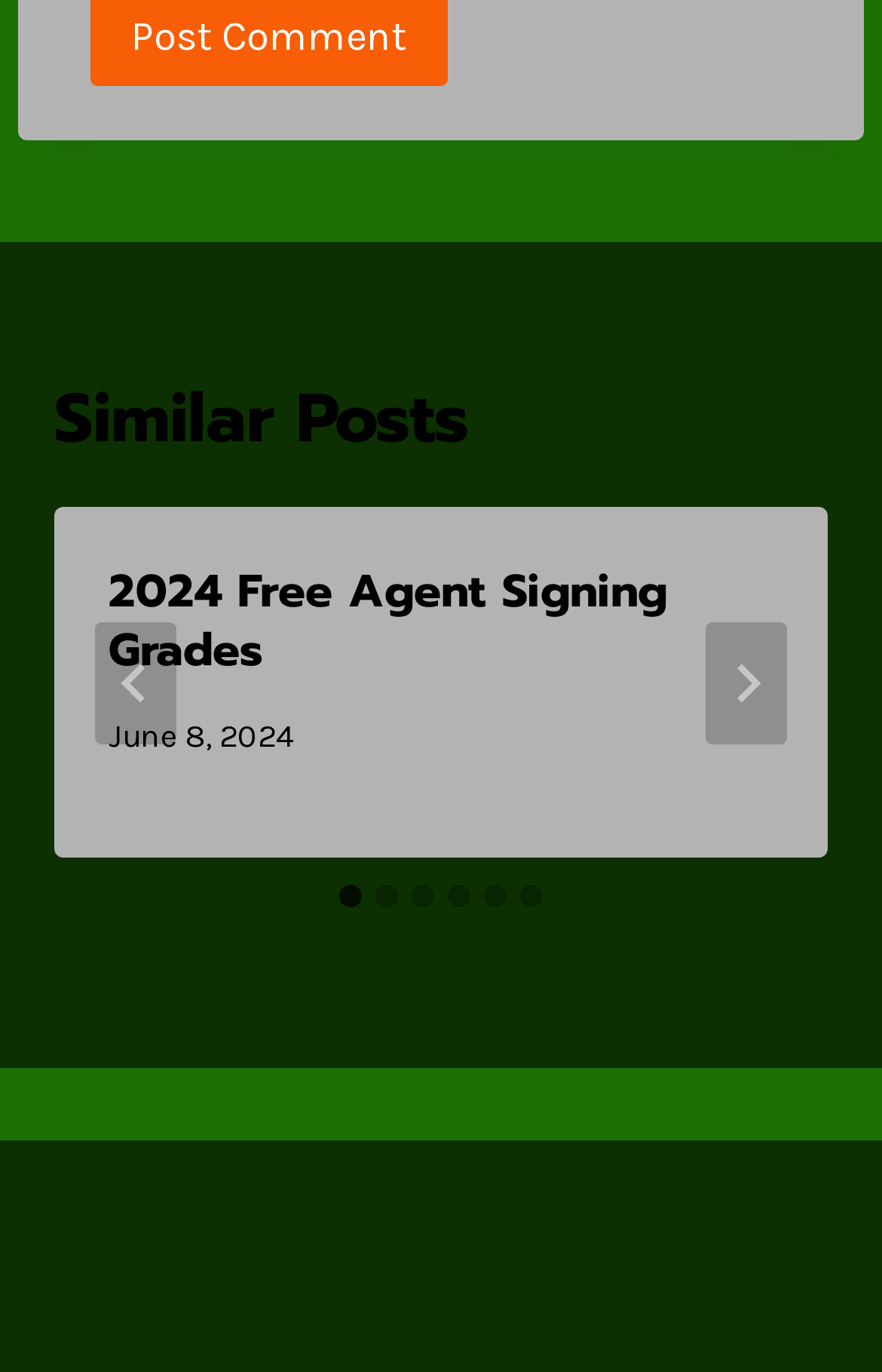Identify the bounding box coordinates of the section to be clicked to complete the task described by the following instruction: "Select slide 2". The coordinates should be four float numbers between 0 and 1, formatted as [left, top, right, bottom].

[0.426, 0.645, 0.451, 0.662]